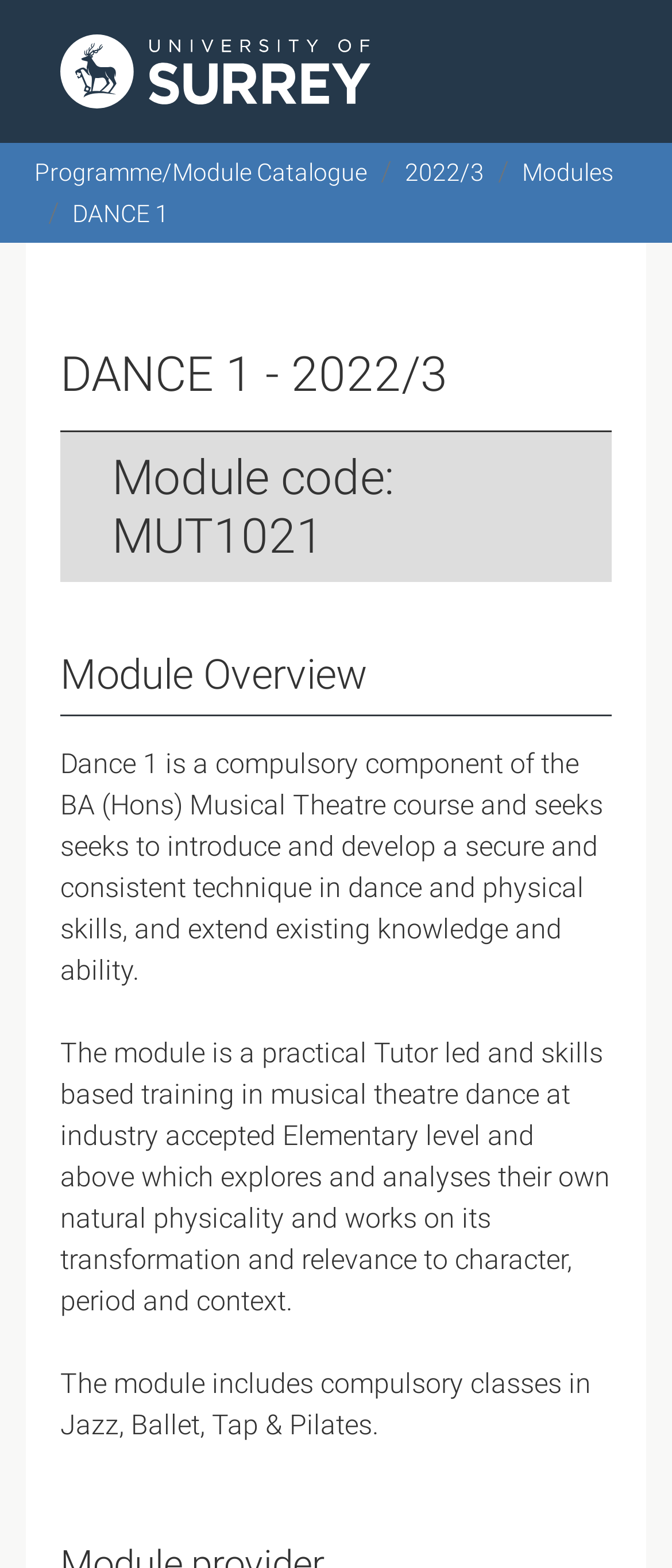Determine the bounding box coordinates of the UI element that matches the following description: "DANCE 1". The coordinates should be four float numbers between 0 and 1 in the format [left, top, right, bottom].

[0.108, 0.127, 0.251, 0.144]